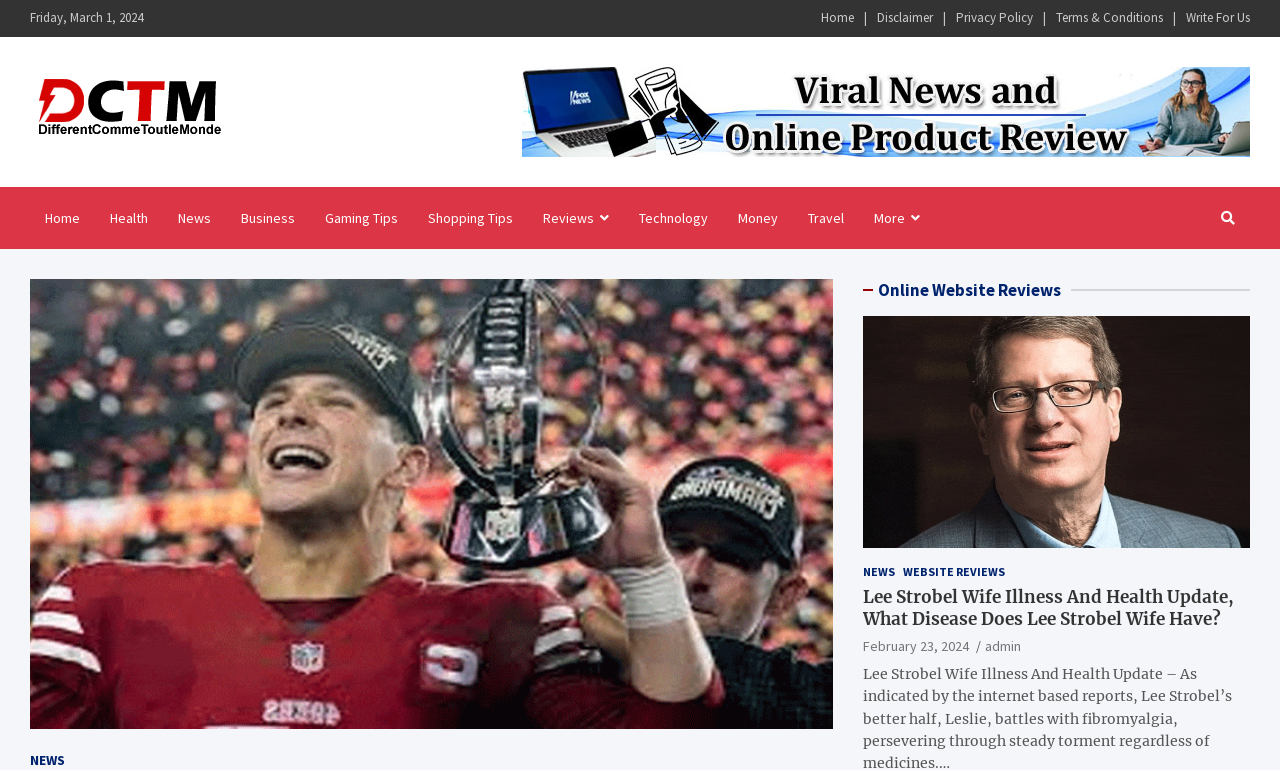Using the details in the image, give a detailed response to the question below:
What is the date displayed at the top of the webpage?

I found the date by looking at the top of the webpage, where I saw a static text element with the content 'Friday, March 1, 2024'.